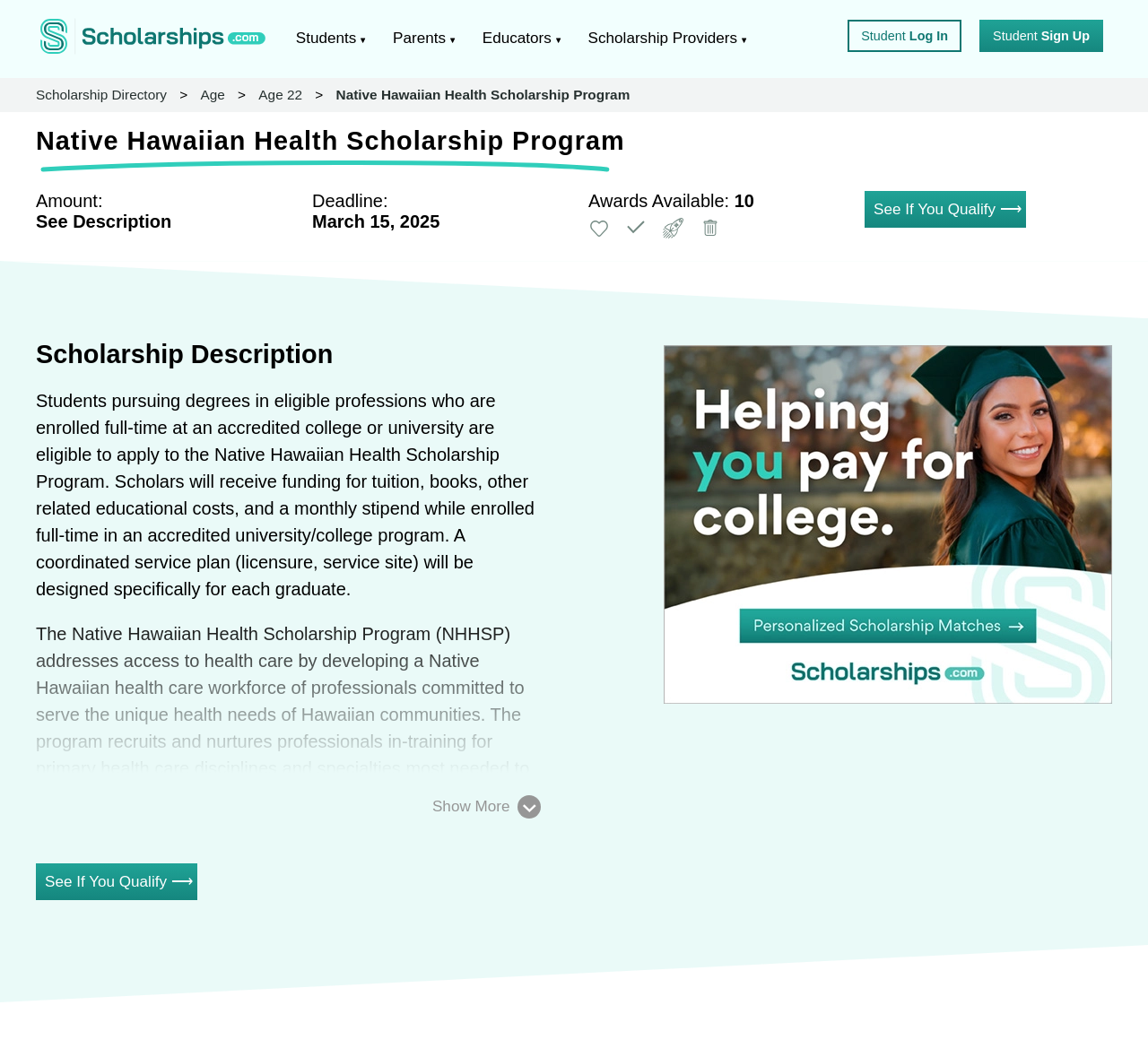Provide the bounding box coordinates of the area you need to click to execute the following instruction: "Click the 'Student Log In' link".

[0.738, 0.019, 0.838, 0.049]